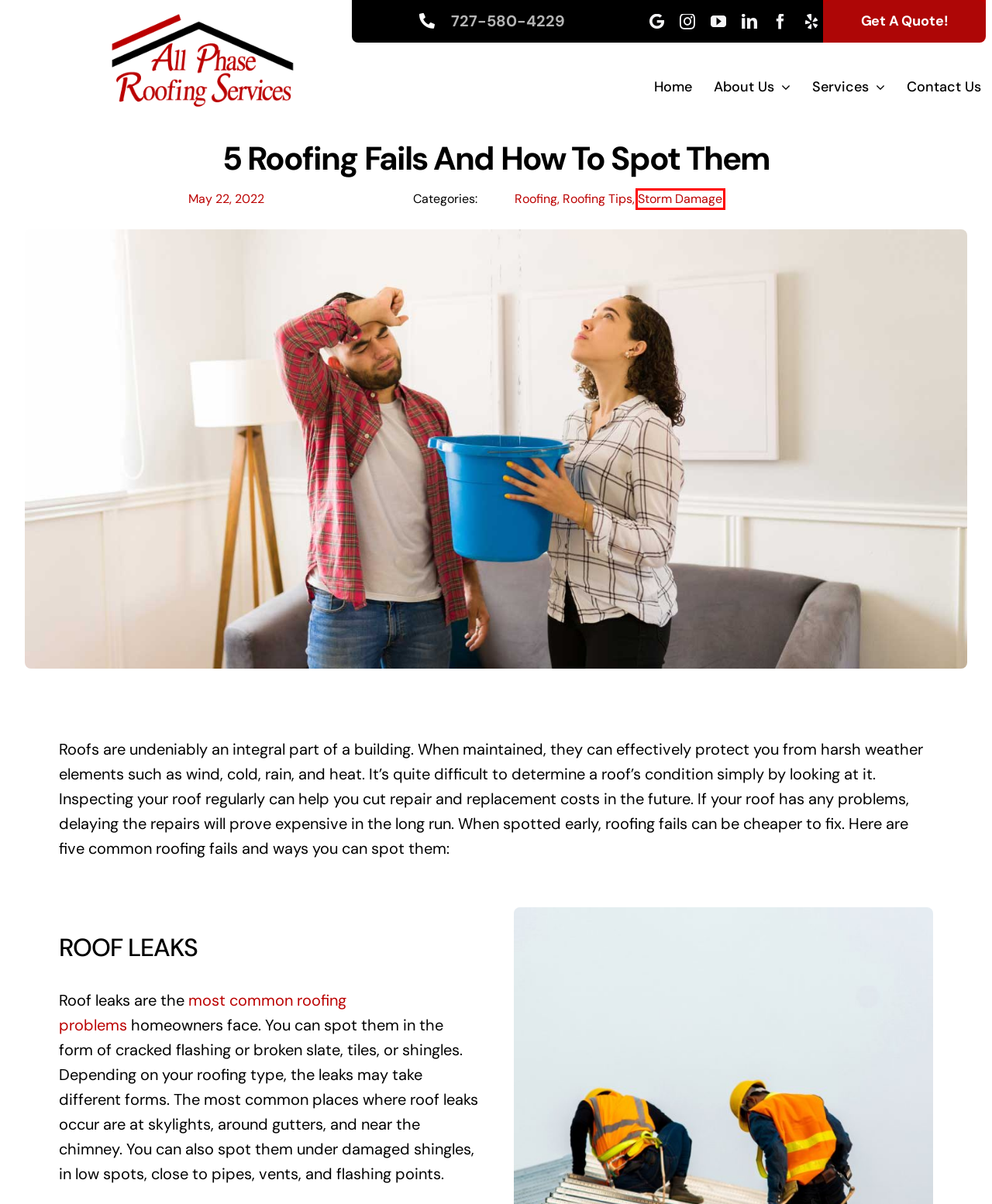Given a screenshot of a webpage with a red bounding box highlighting a UI element, determine which webpage description best matches the new webpage that appears after clicking the highlighted element. Here are the candidates:
A. About us | All Phase Roofing Services
B. Shingle Roofing | All Phase Roofing Services
C. Flat Roofing | All Phase Roofing Services
D. Commercial Services | All Phase Roofing Services
E. Areas We Serve | All Phase Roofing Services
F. Storm Damage | All Phase Roofing Services
G. Roofing Tips | All Phase Roofing Services
H. Blog | All Phase Roofing Services

F